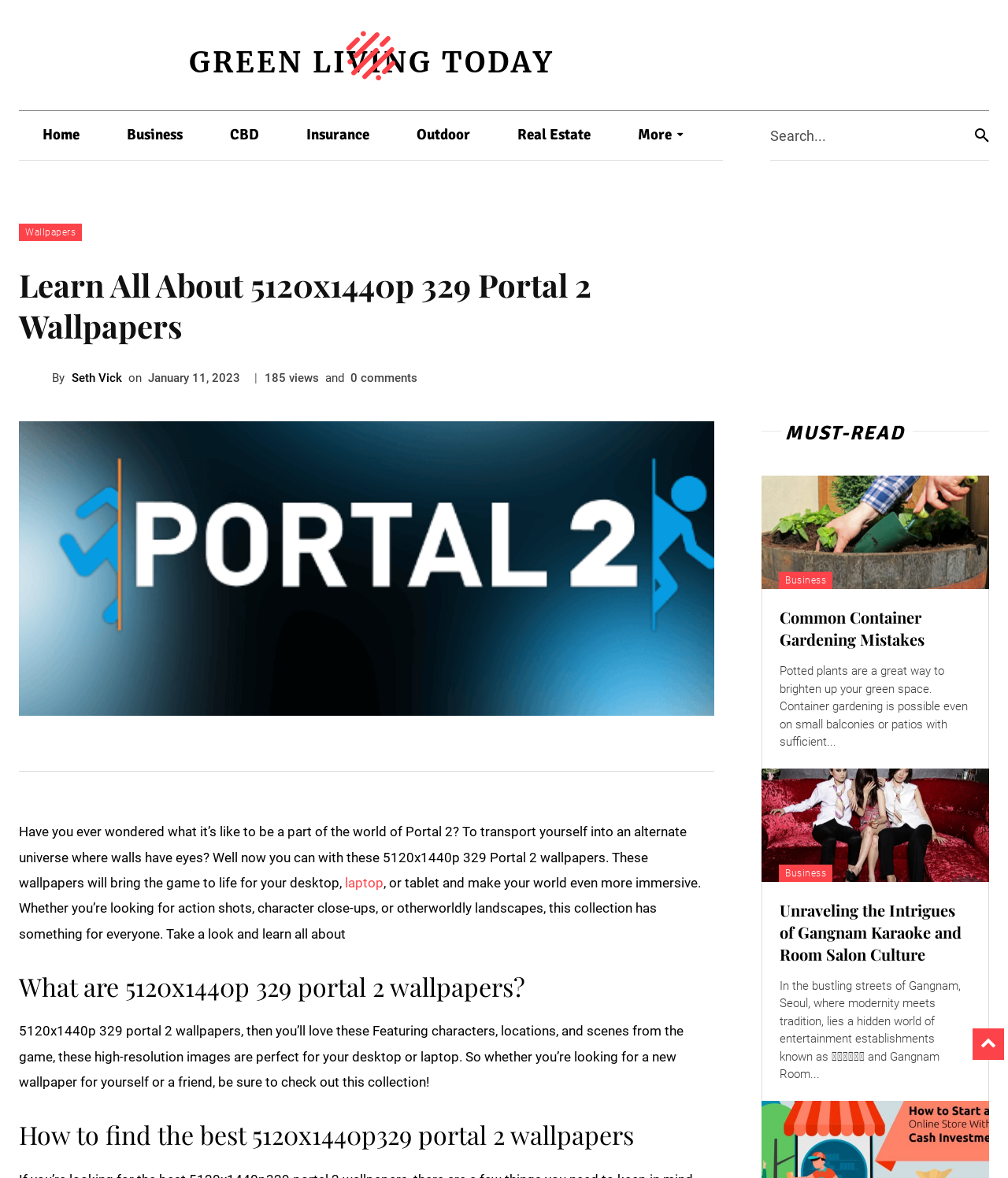Determine the bounding box coordinates for the area that should be clicked to carry out the following instruction: "Read the article by Seth Vick".

[0.019, 0.311, 0.052, 0.331]